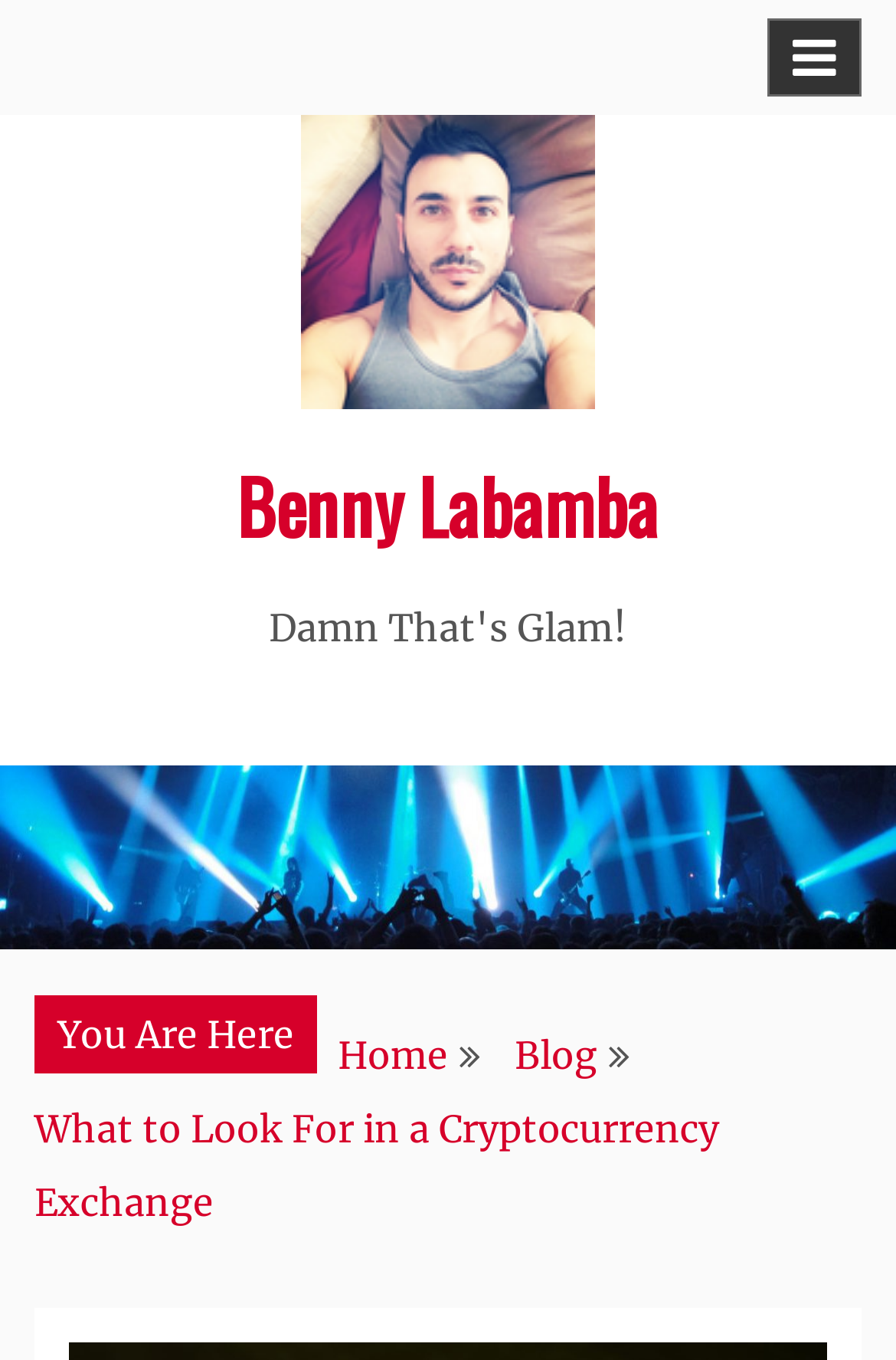Provide the bounding box coordinates for the specified HTML element described in this description: "Blog". The coordinates should be four float numbers ranging from 0 to 1, in the format [left, top, right, bottom].

[0.574, 0.758, 0.667, 0.792]